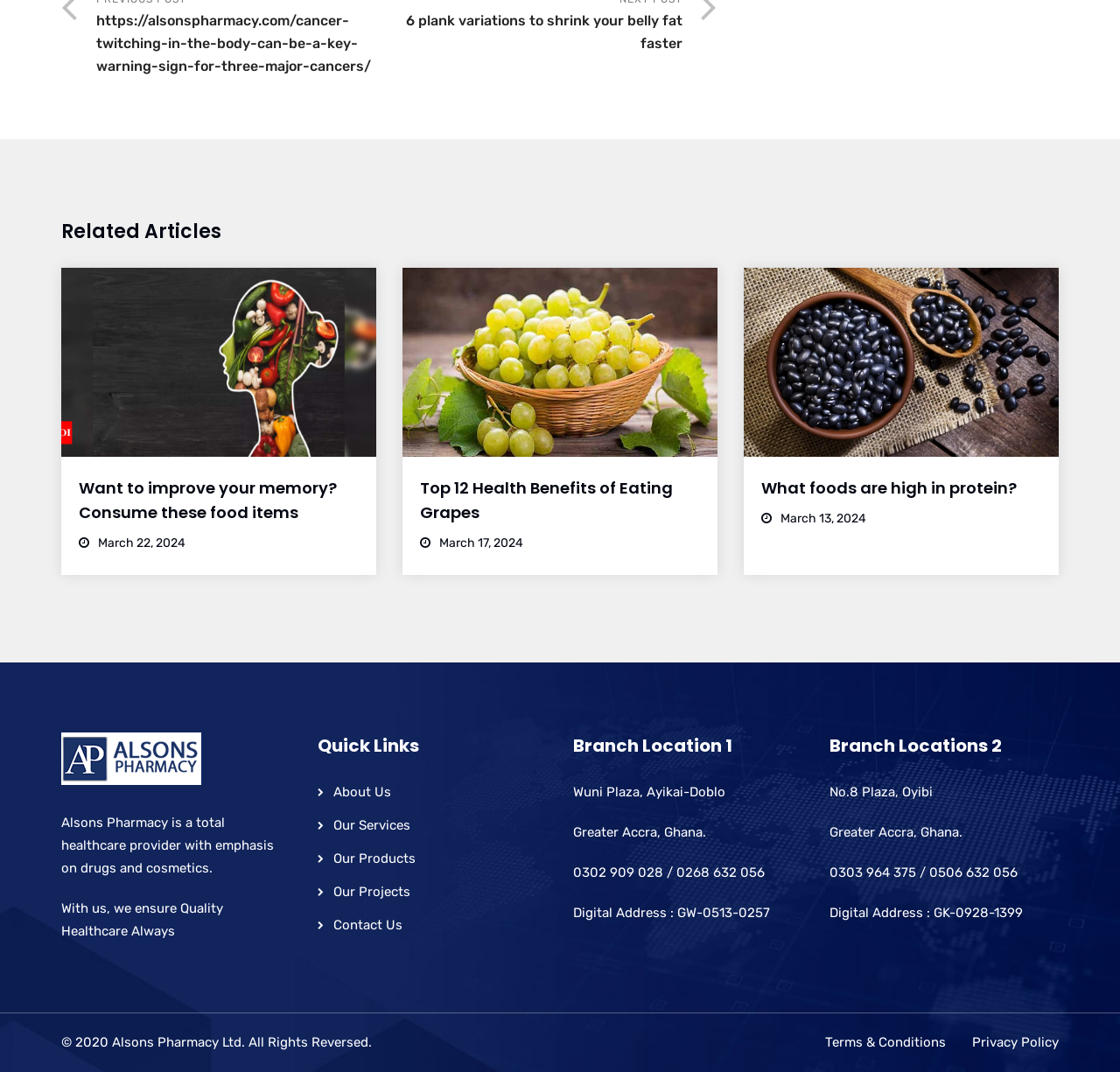What is the date of the second related article?
From the image, respond with a single word or phrase.

March 17, 2024